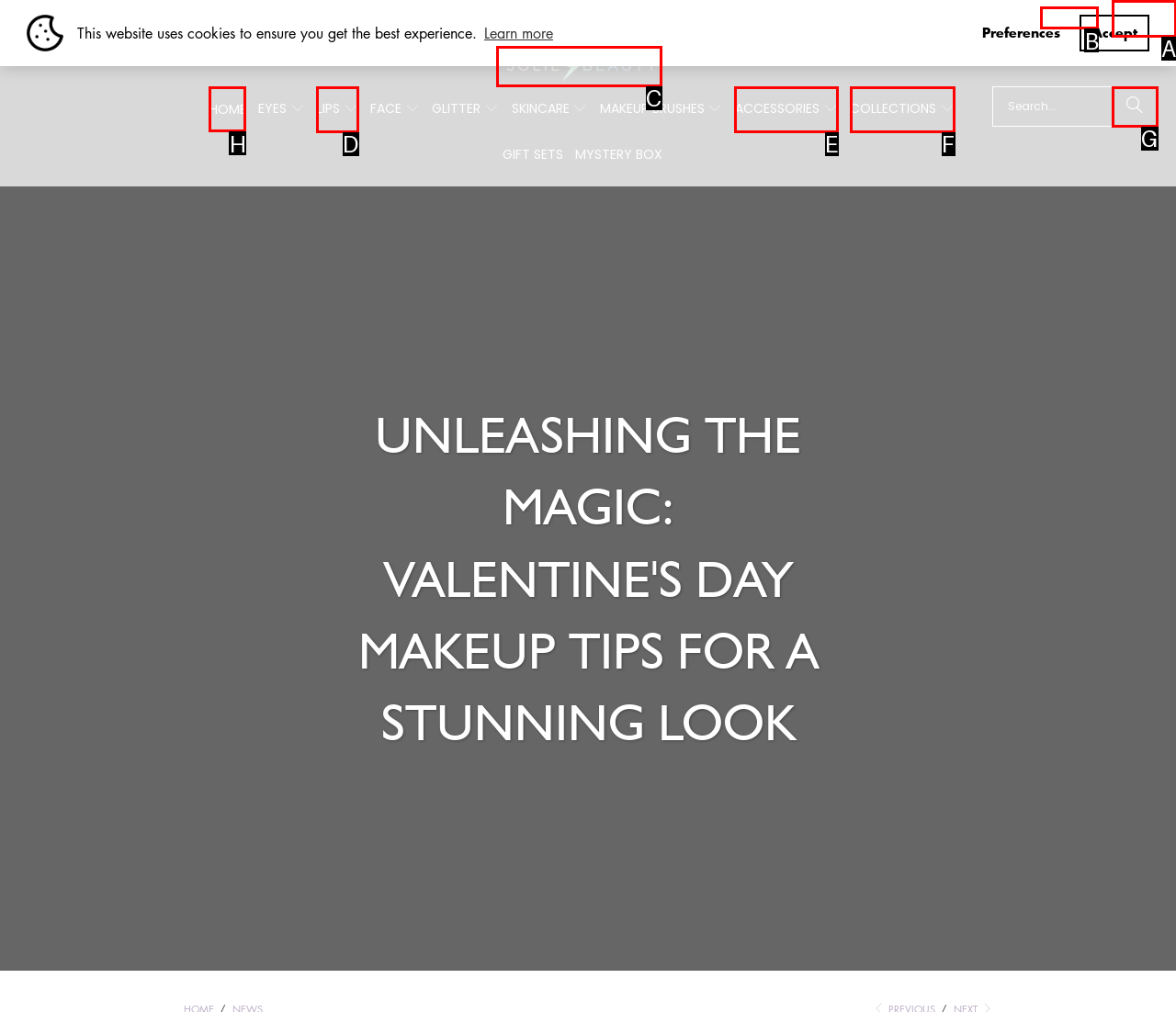Tell me which UI element to click to fulfill the given task: Click the login button. Respond with the letter of the correct option directly.

B